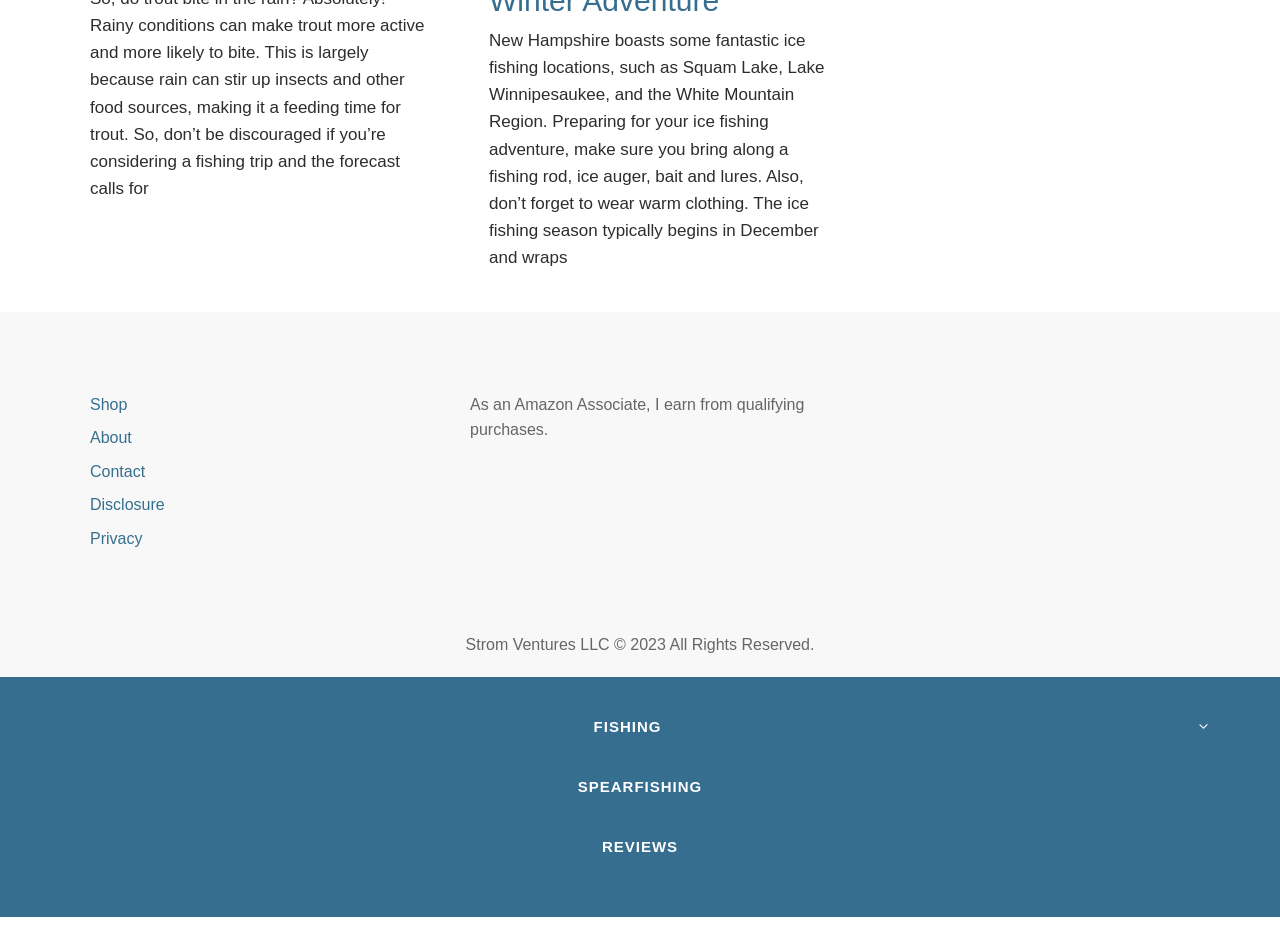Please find the bounding box coordinates for the clickable element needed to perform this instruction: "Visit About page".

[0.07, 0.464, 0.103, 0.482]